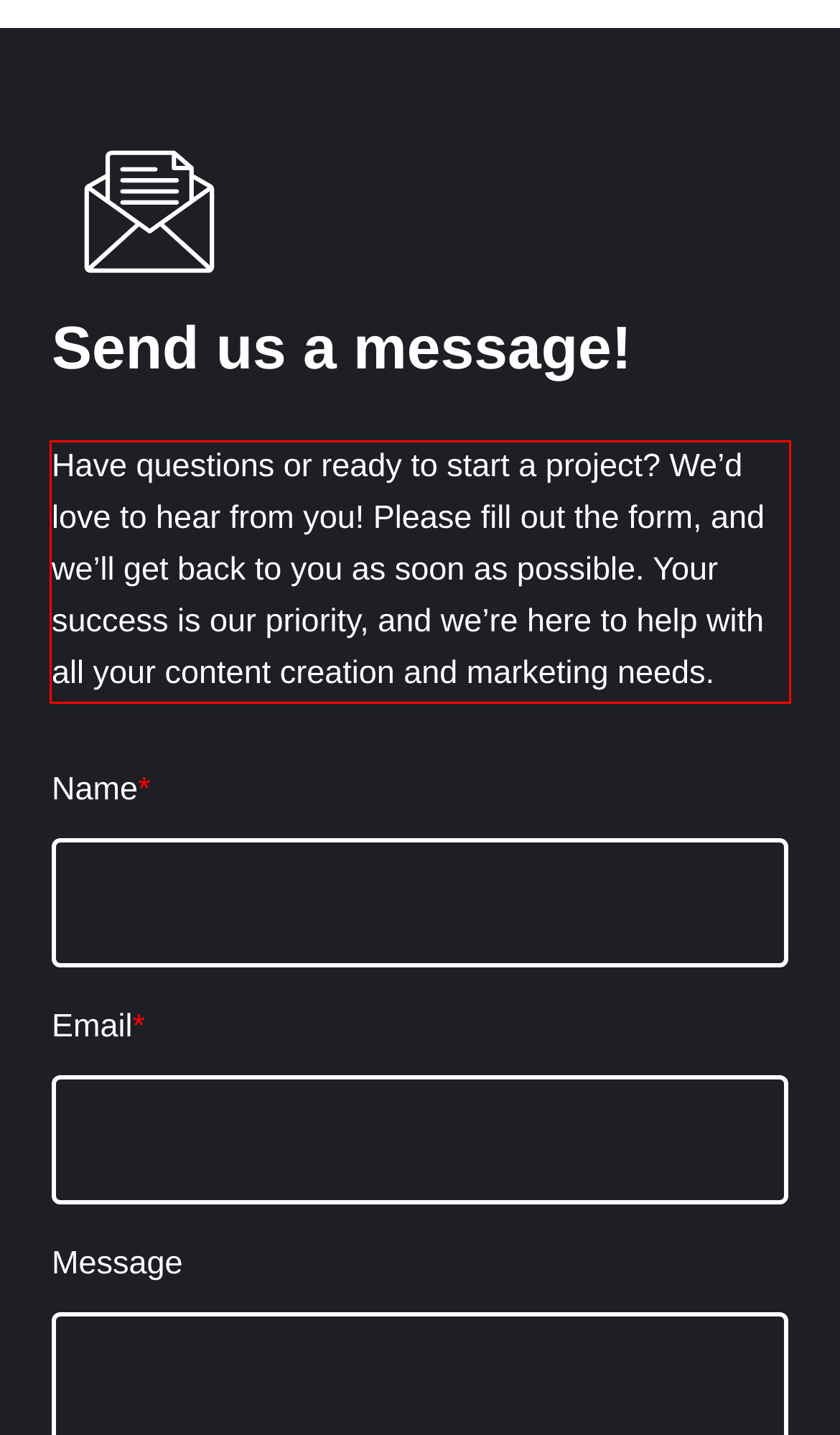Please analyze the provided webpage screenshot and perform OCR to extract the text content from the red rectangle bounding box.

Have questions or ready to start a project? We’d love to hear from you! Please fill out the form, and we’ll get back to you as soon as possible. Your success is our priority, and we’re here to help with all your content creation and marketing needs.